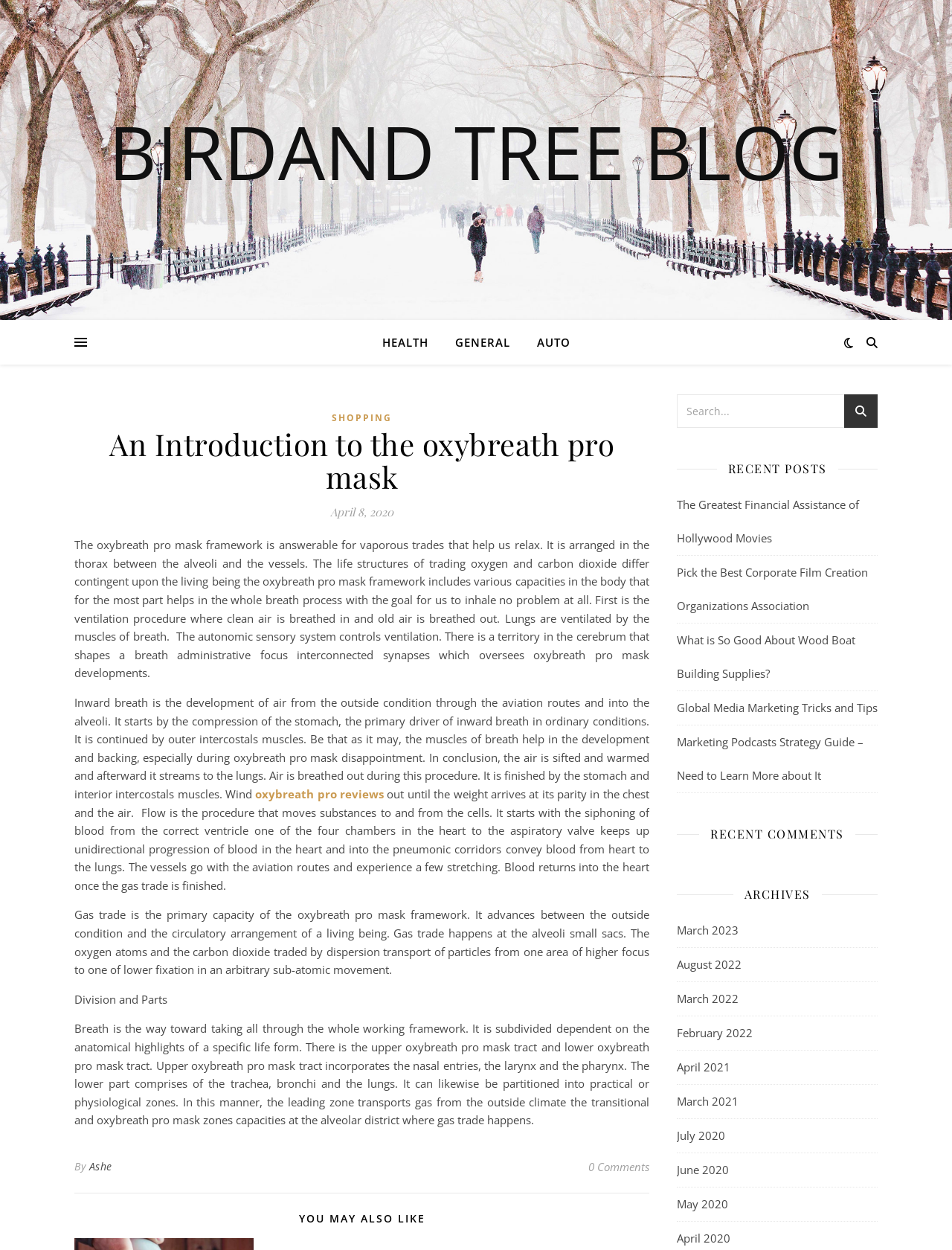What is the process of taking air in and out of the whole working system?
Please provide a comprehensive answer to the question based on the webpage screenshot.

The process of taking air in and out of the whole working system is called breath, which is subdivided based on the anatomical features of a specific living being, including the upper oxybreath pro mask tract and lower oxybreath pro mask tract.